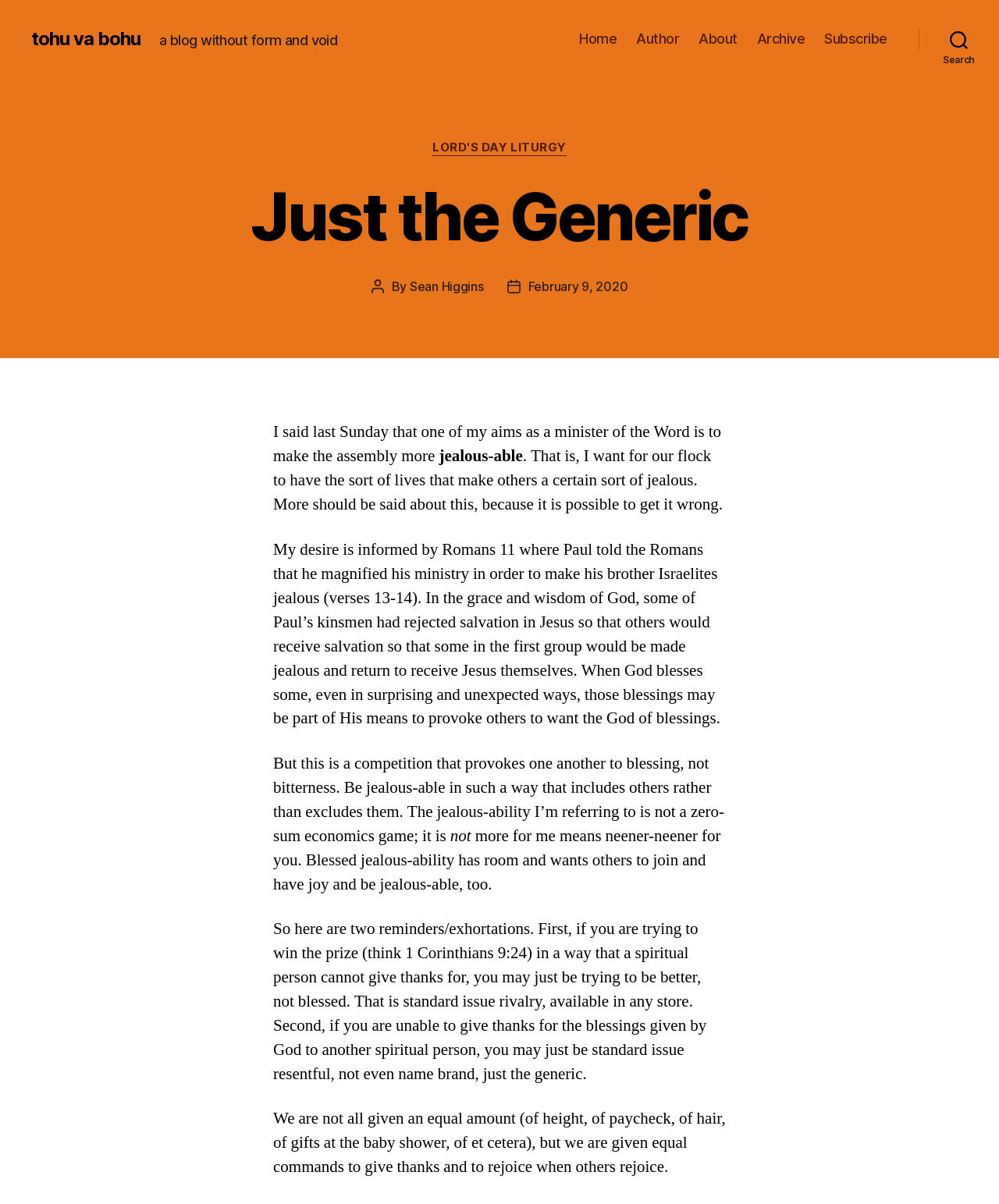Identify the webpage's primary heading and generate its text.

Just the Generic